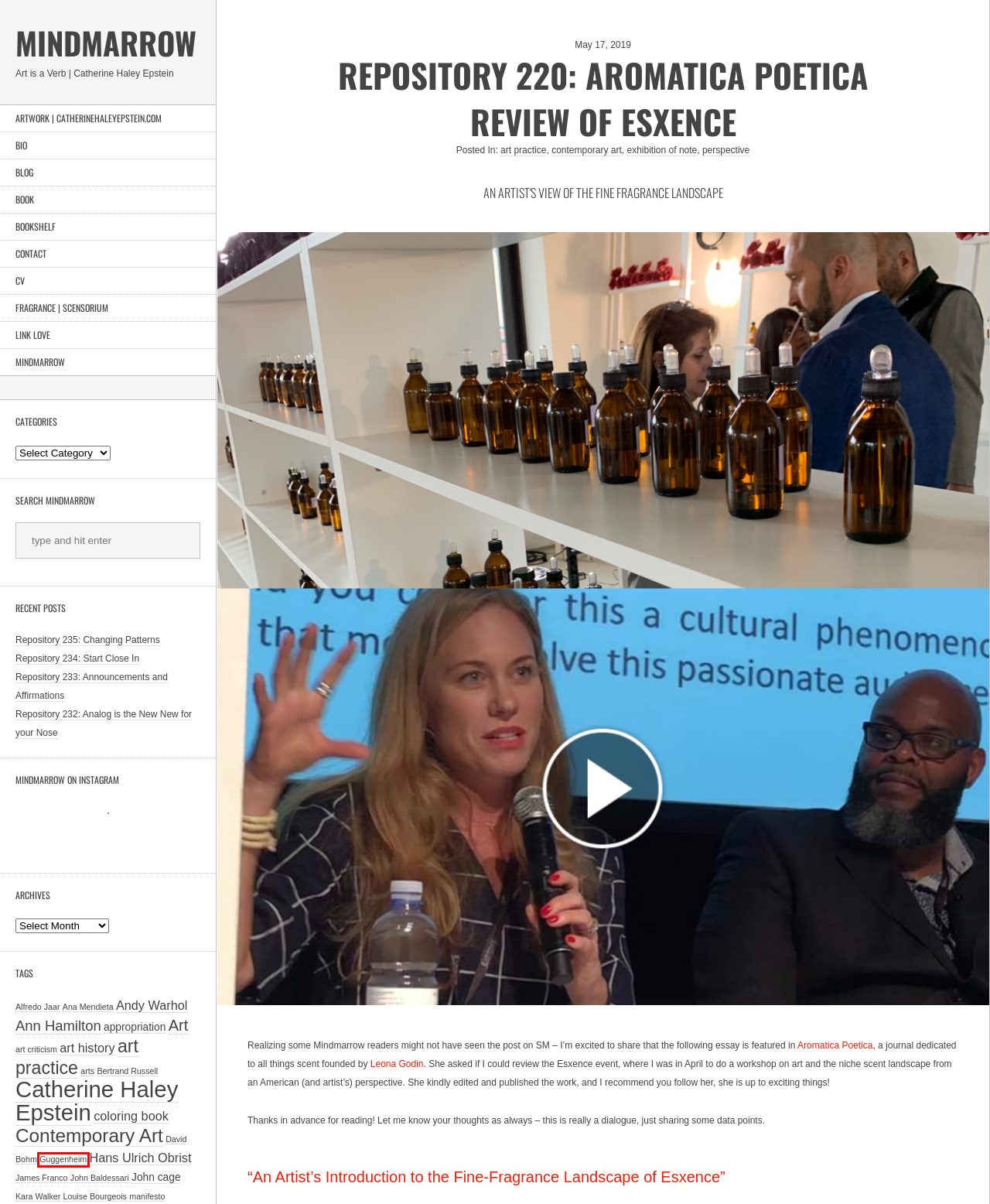A screenshot of a webpage is given, marked with a red bounding box around a UI element. Please select the most appropriate webpage description that fits the new page after clicking the highlighted element. Here are the candidates:
A. Guggenheim |  mindmarrow
B. Repository 233: Announcements and Affirmations |  mindmarrow
C. Repository 235: Changing Patterns |  mindmarrow
D. contemporary art |  mindmarrow
E. Andy Warhol |  mindmarrow
F. manifesto |  mindmarrow
G. Catherine Haley Epstein |  mindmarrow
H. Repository 234: Start Close In |  mindmarrow

A